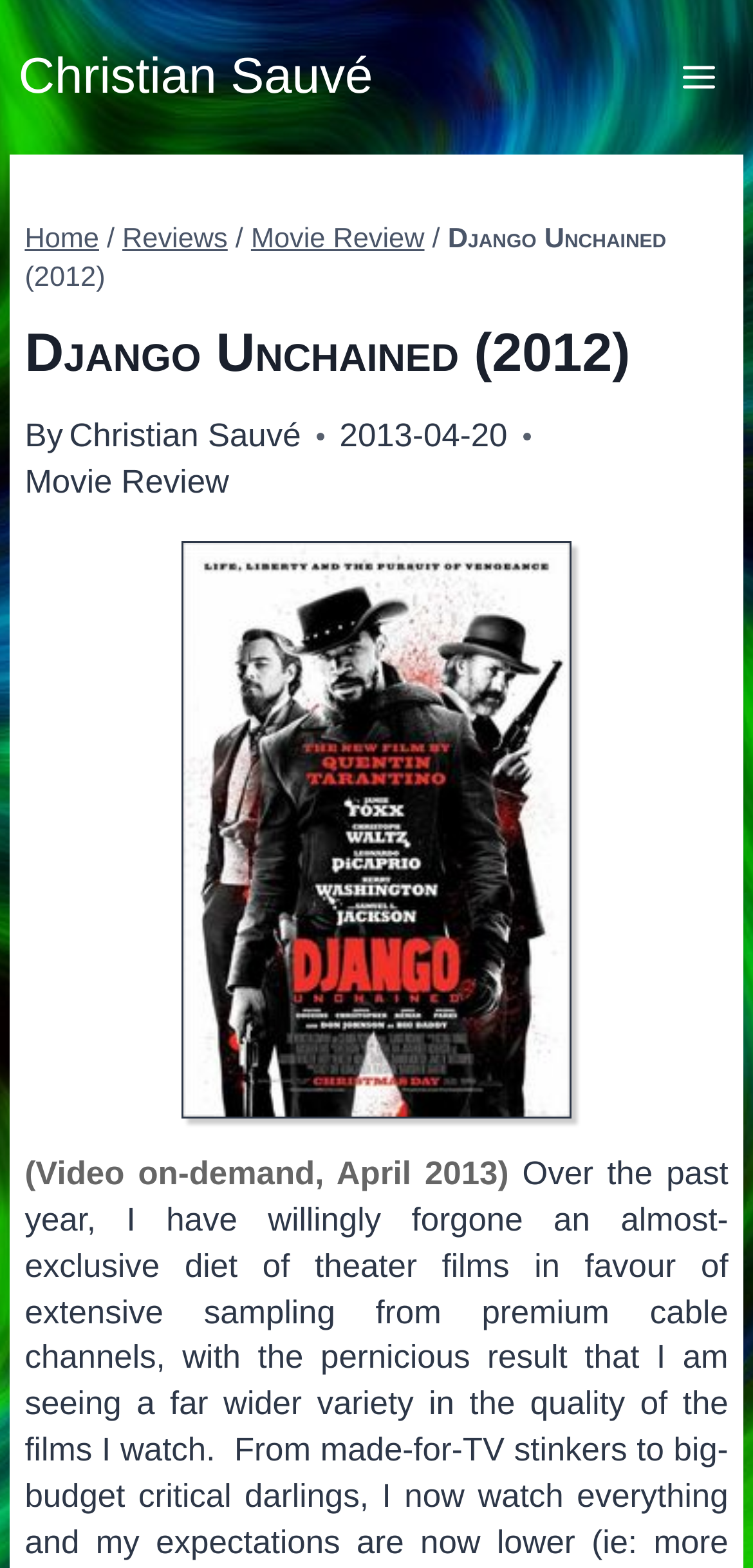Please provide the bounding box coordinates for the UI element as described: "Reviews". The coordinates must be four floats between 0 and 1, represented as [left, top, right, bottom].

[0.162, 0.143, 0.302, 0.163]